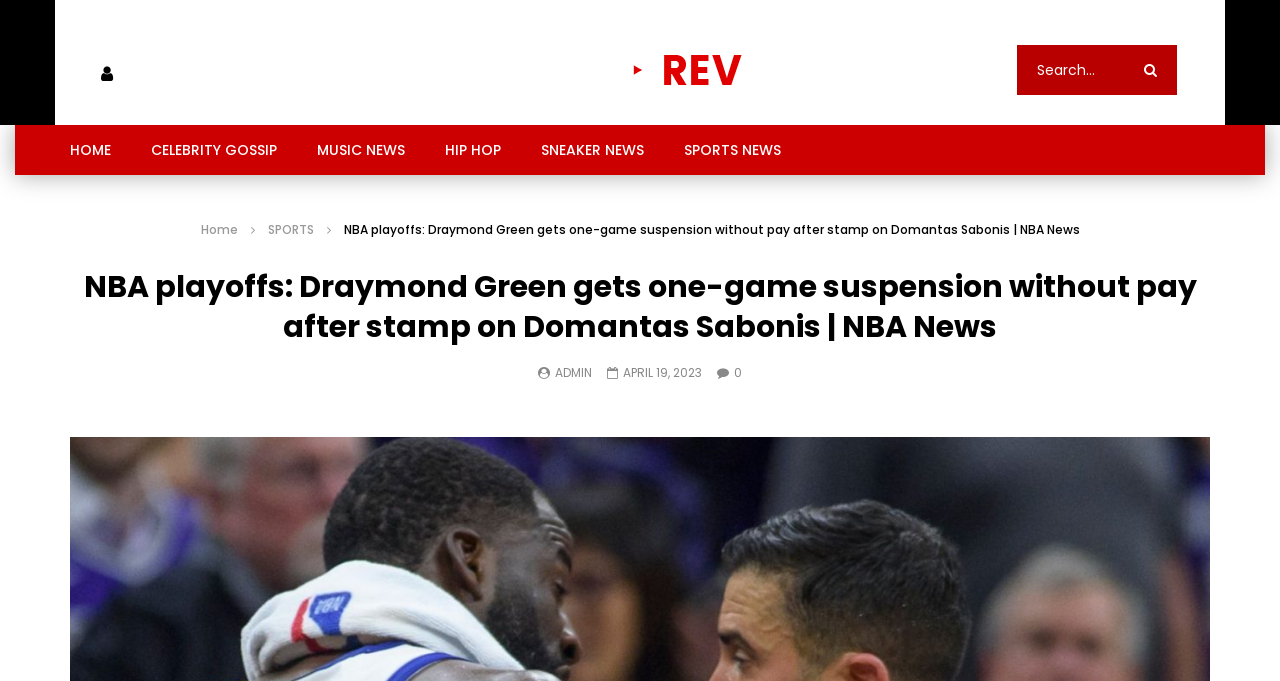What are the categories of news on the website?
Based on the visual details in the image, please answer the question thoroughly.

I determined the categories of news on the website by looking at the link elements with the texts 'HOME', 'CELEBRITY GOSSIP', 'MUSIC NEWS', 'HIP HOP', 'SNEAKER NEWS', and 'SPORTS NEWS', which suggests that they are the categories of news on the website.